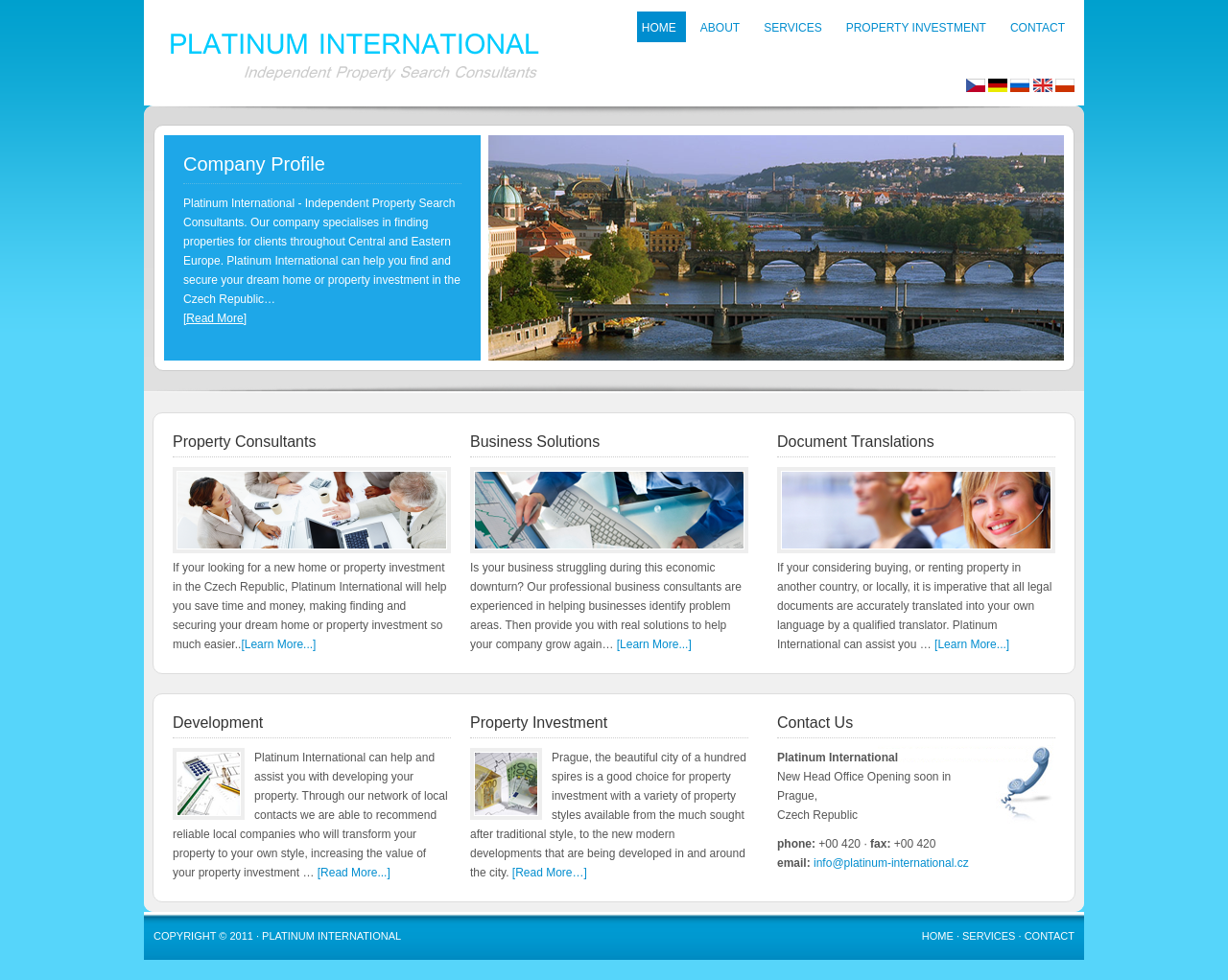Please reply with a single word or brief phrase to the question: 
What services does Platinum International provide?

Property and Business Consulting